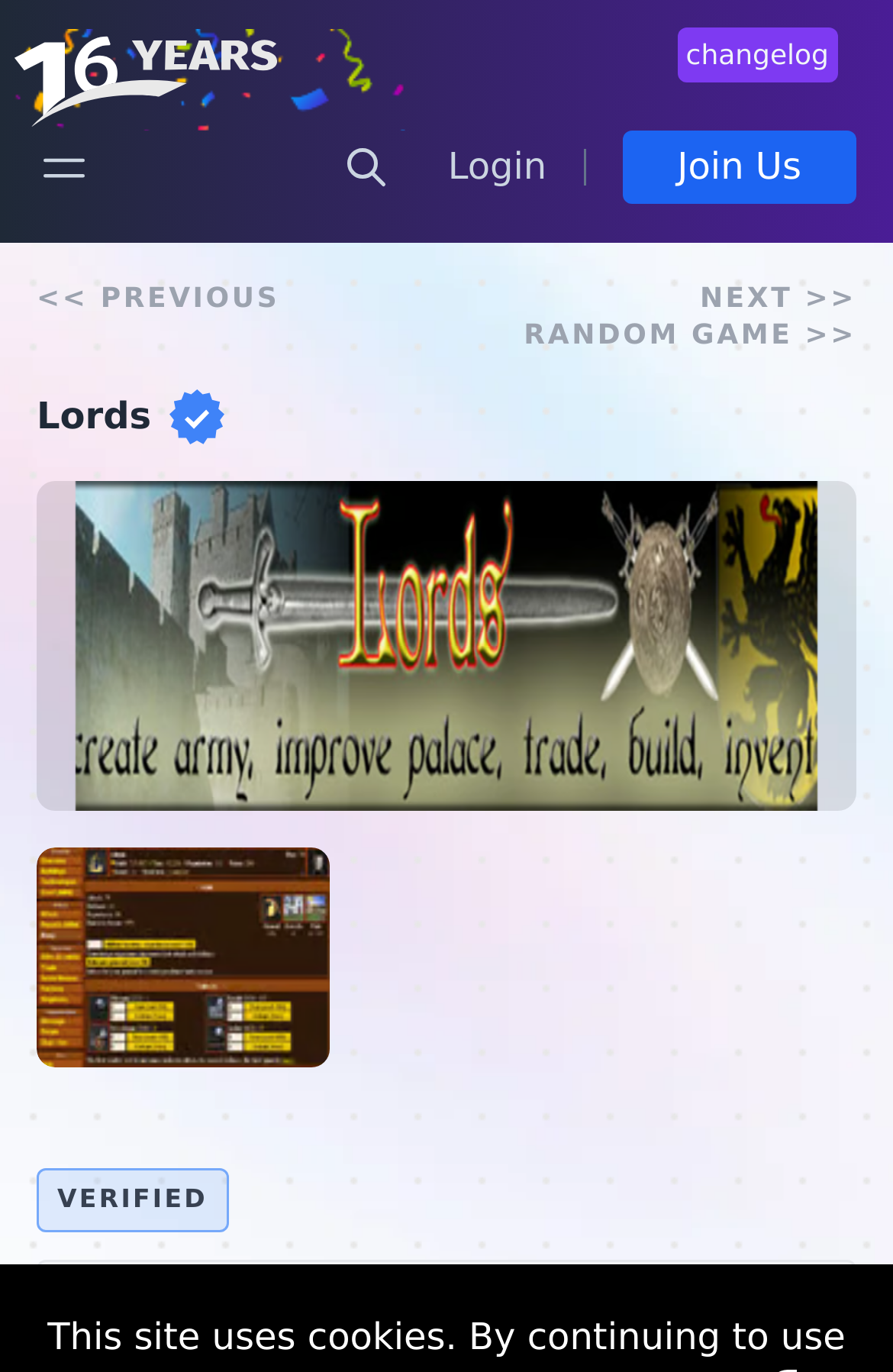Based on the element description: "Policy & Resources", identify the bounding box coordinates for this UI element. The coordinates must be four float numbers between 0 and 1, listed as [left, top, right, bottom].

None